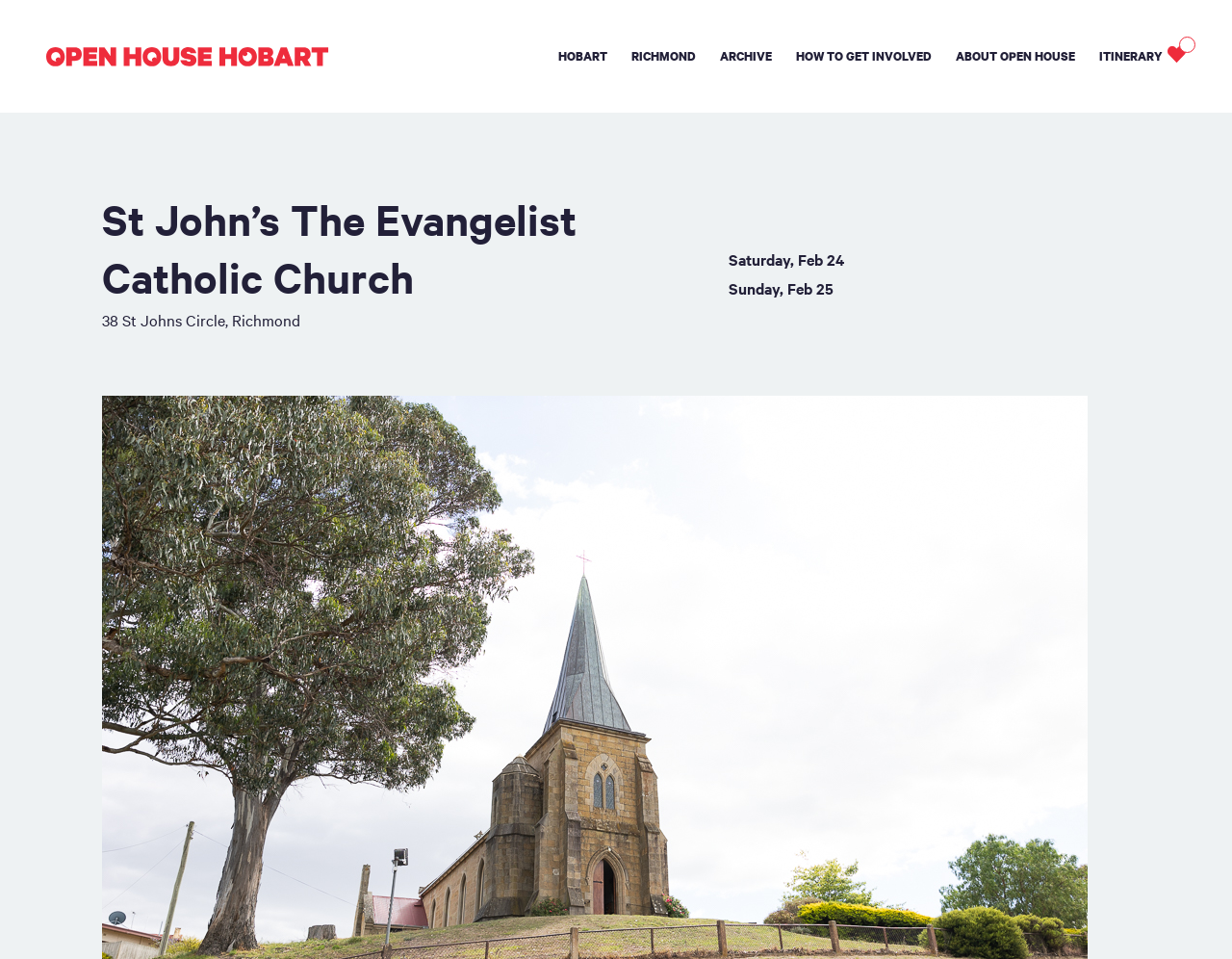Determine the bounding box coordinates of the UI element described by: "How To Get Involved".

[0.646, 0.05, 0.756, 0.067]